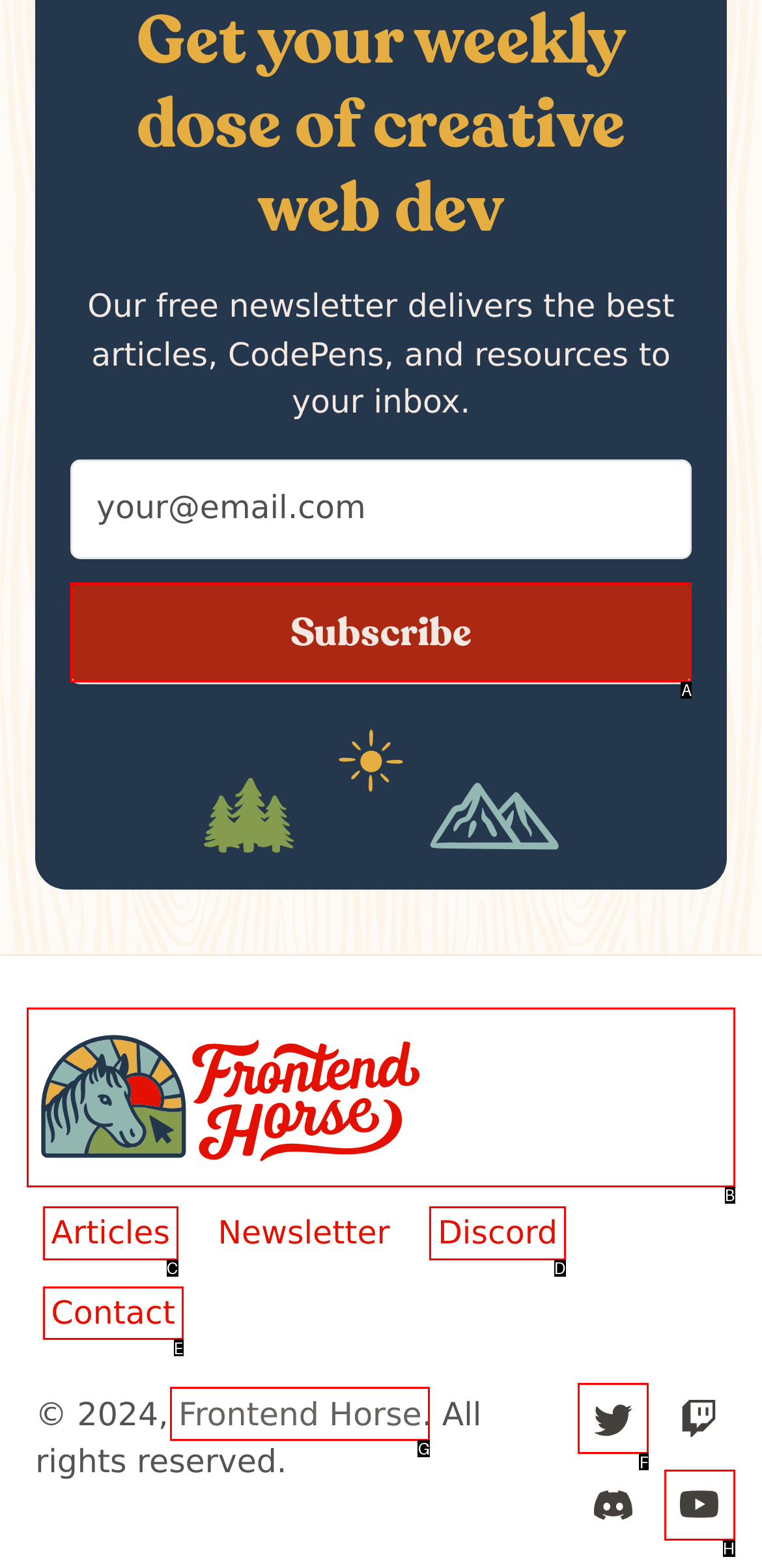Which option is described as follows: Frontend Horse
Answer with the letter of the matching option directly.

B